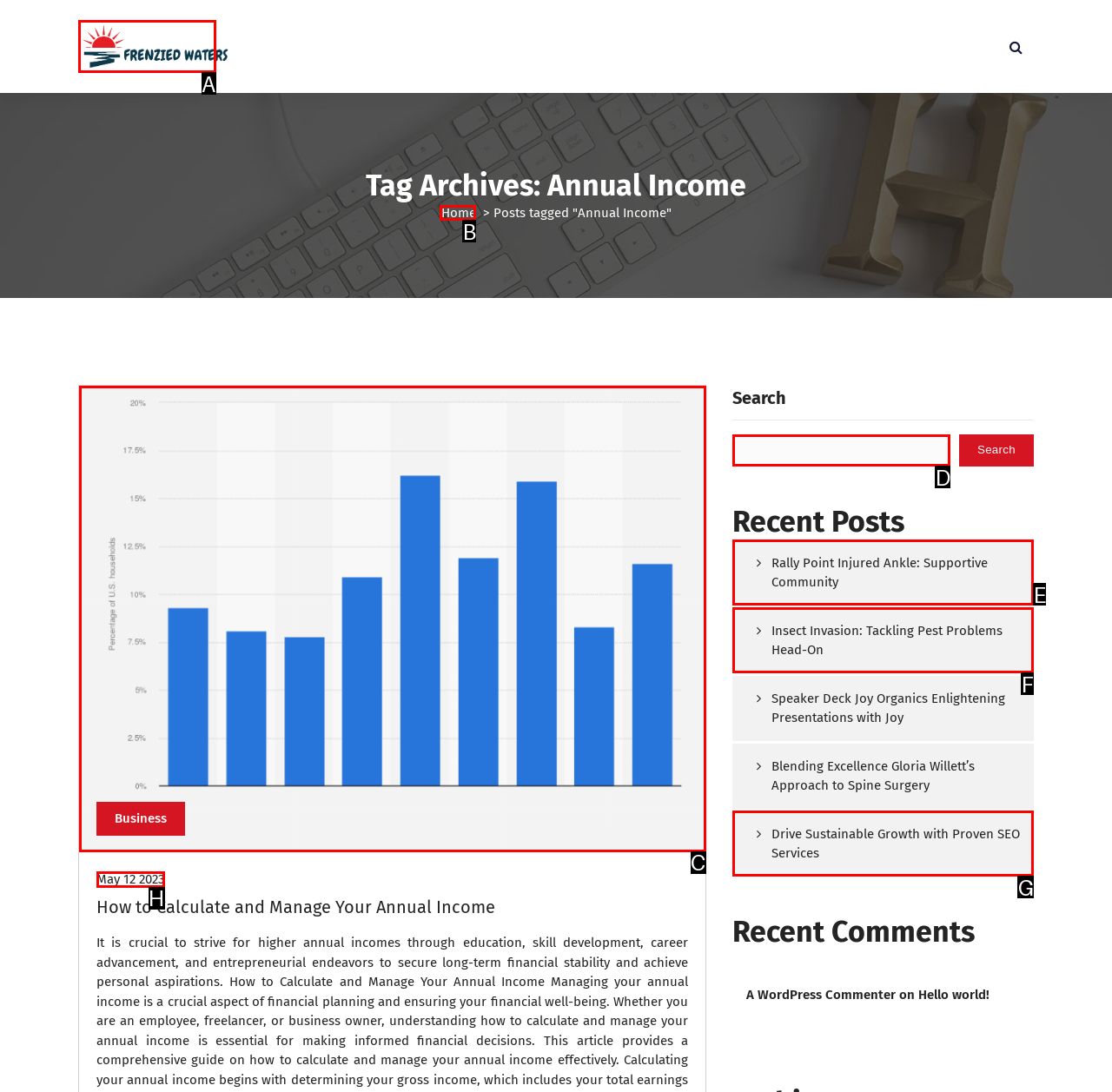Select the proper HTML element to perform the given task: Click on the 'Nick letters' link Answer with the corresponding letter from the provided choices.

None